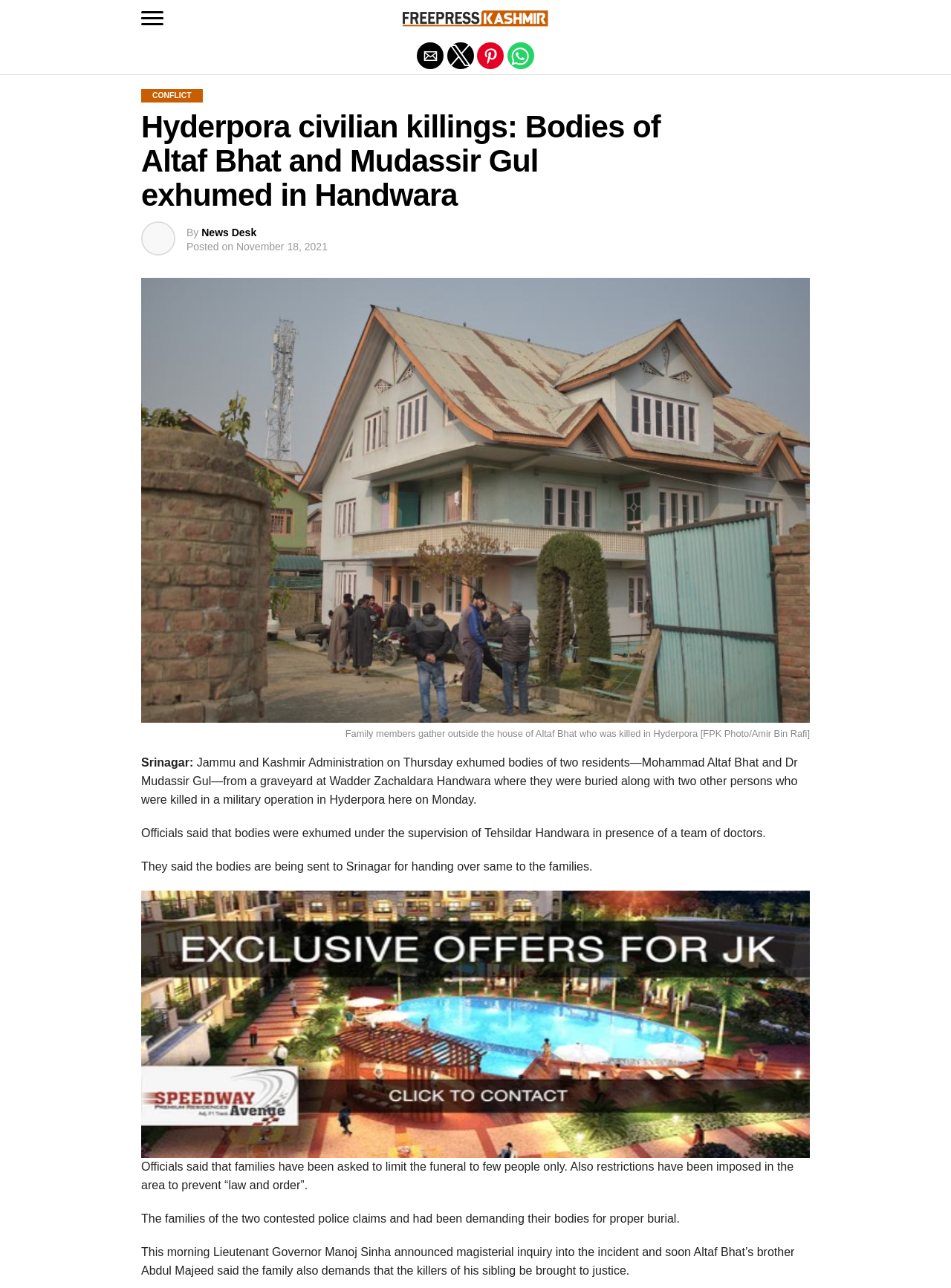Use a single word or phrase to answer the question: 
What is the name of the news organization?

Free Press Kashmir